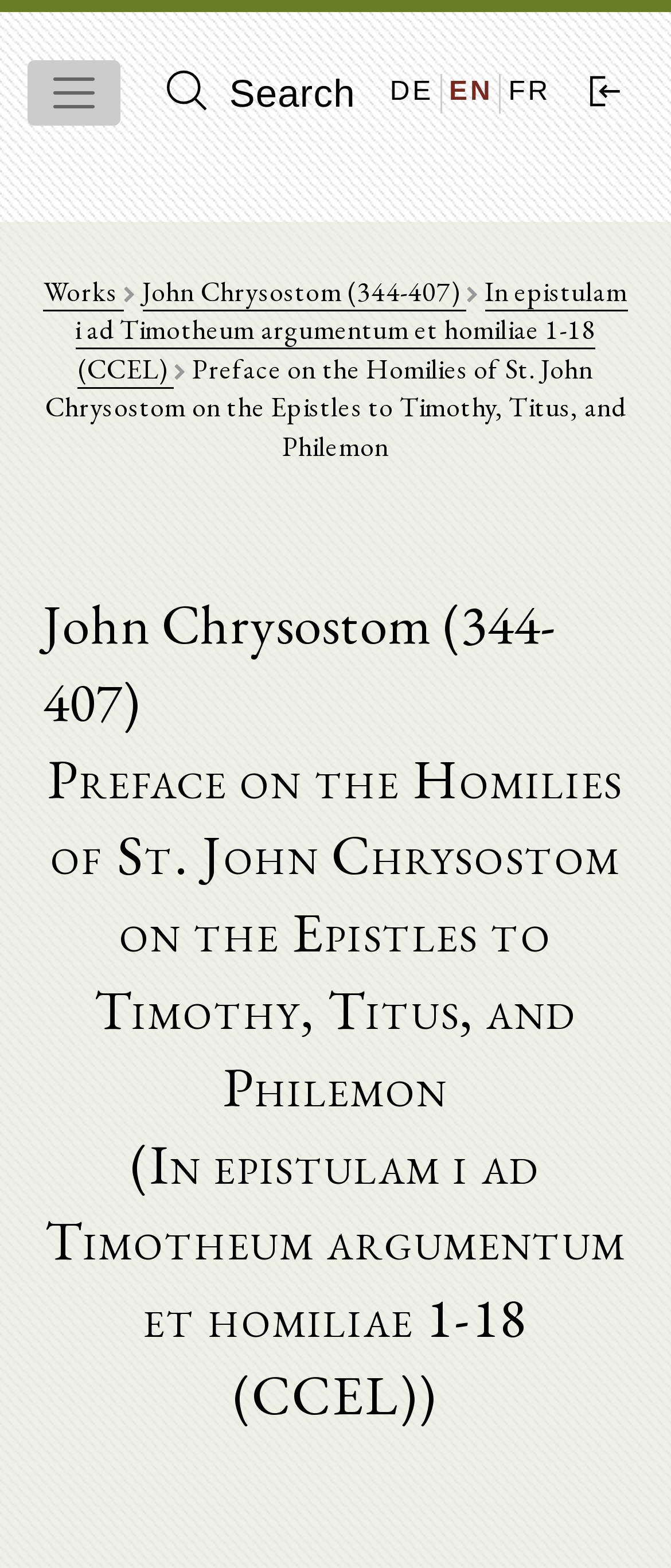Illustrate the webpage thoroughly, mentioning all important details.

The webpage is titled "Bibliothek der Kirchenväter" and appears to be a digital library or archive of Christian texts. At the top left, there is a button to toggle navigation, which is not currently expanded. To the right of this button, there are several links, including "Search", language options "DE", "EN", and "FR", and an empty link.

Below the top navigation bar, there is a section with several links, including "Works" and "John Chrysostom (344-407)". The link "In epistulam i ad Timotheum argumentum et homiliae 1-18 (CCEL)" is a long title that takes up most of the width of the page. 

Underneath this link, there is a preface or introduction to the homilies of St. John Chrysostom on the Epistles to Timothy, Titus, and Philemon. This text is quite long and takes up most of the page. At the bottom of the page, there is a repetition of the title "In epistulam i ad Timotheum argumentum et homiliae 1-18 (CCEL)" in a smaller font size.